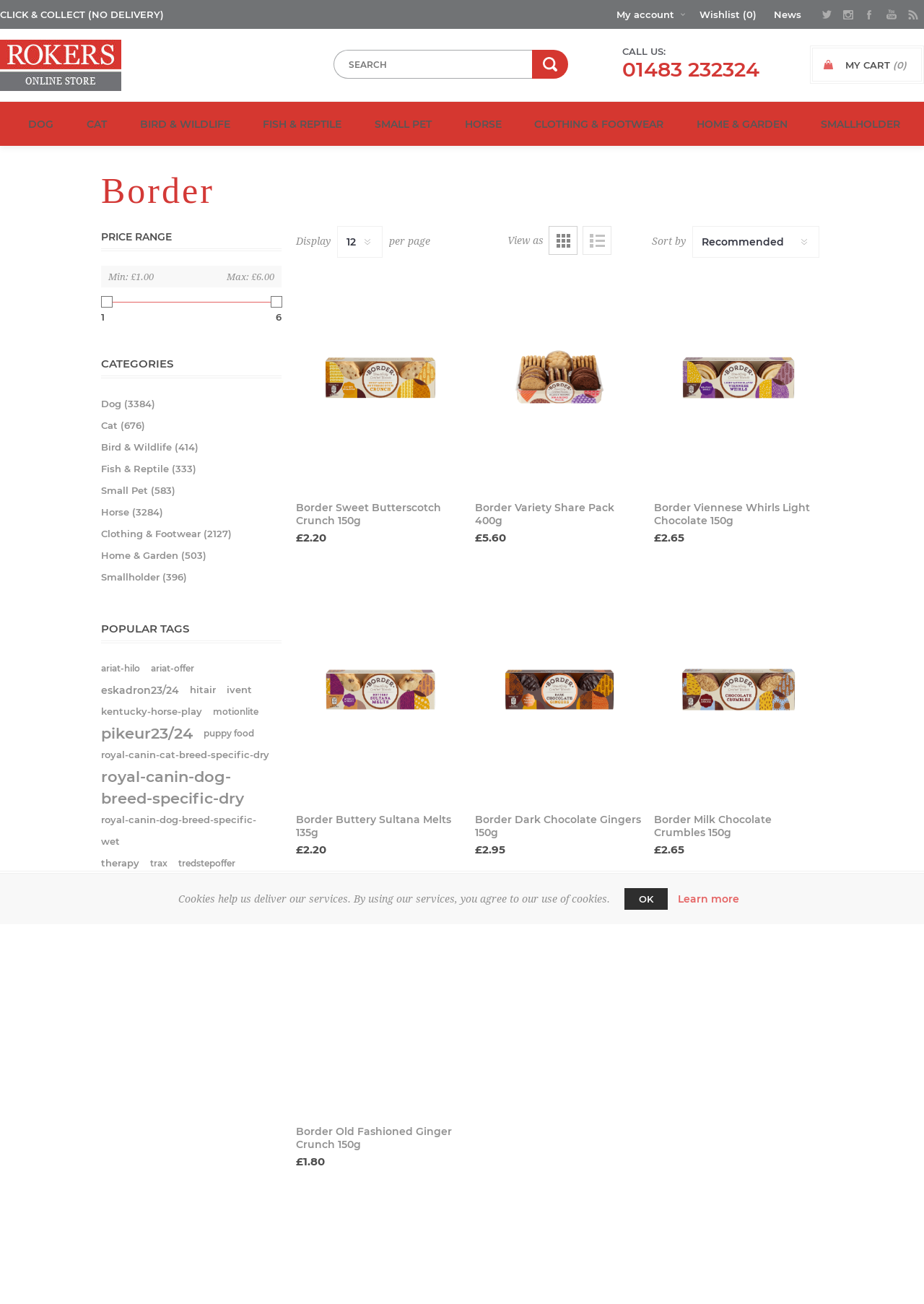Pinpoint the bounding box coordinates of the area that should be clicked to complete the following instruction: "Sort products by". The coordinates must be given as four float numbers between 0 and 1, i.e., [left, top, right, bottom].

[0.749, 0.173, 0.887, 0.198]